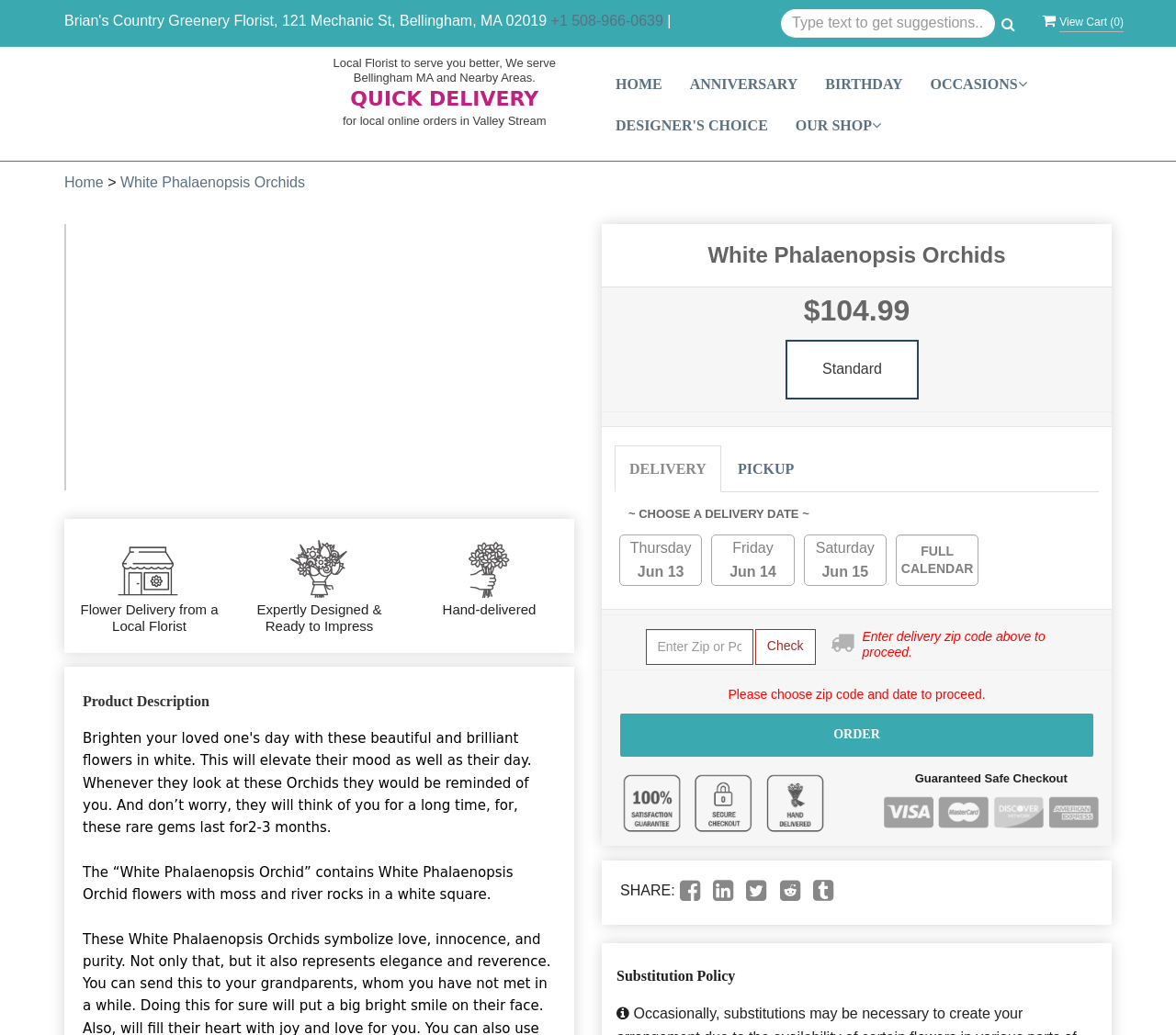Respond with a single word or phrase:
What is the guarantee provided by the website?

Guaranteed Safe Checkout